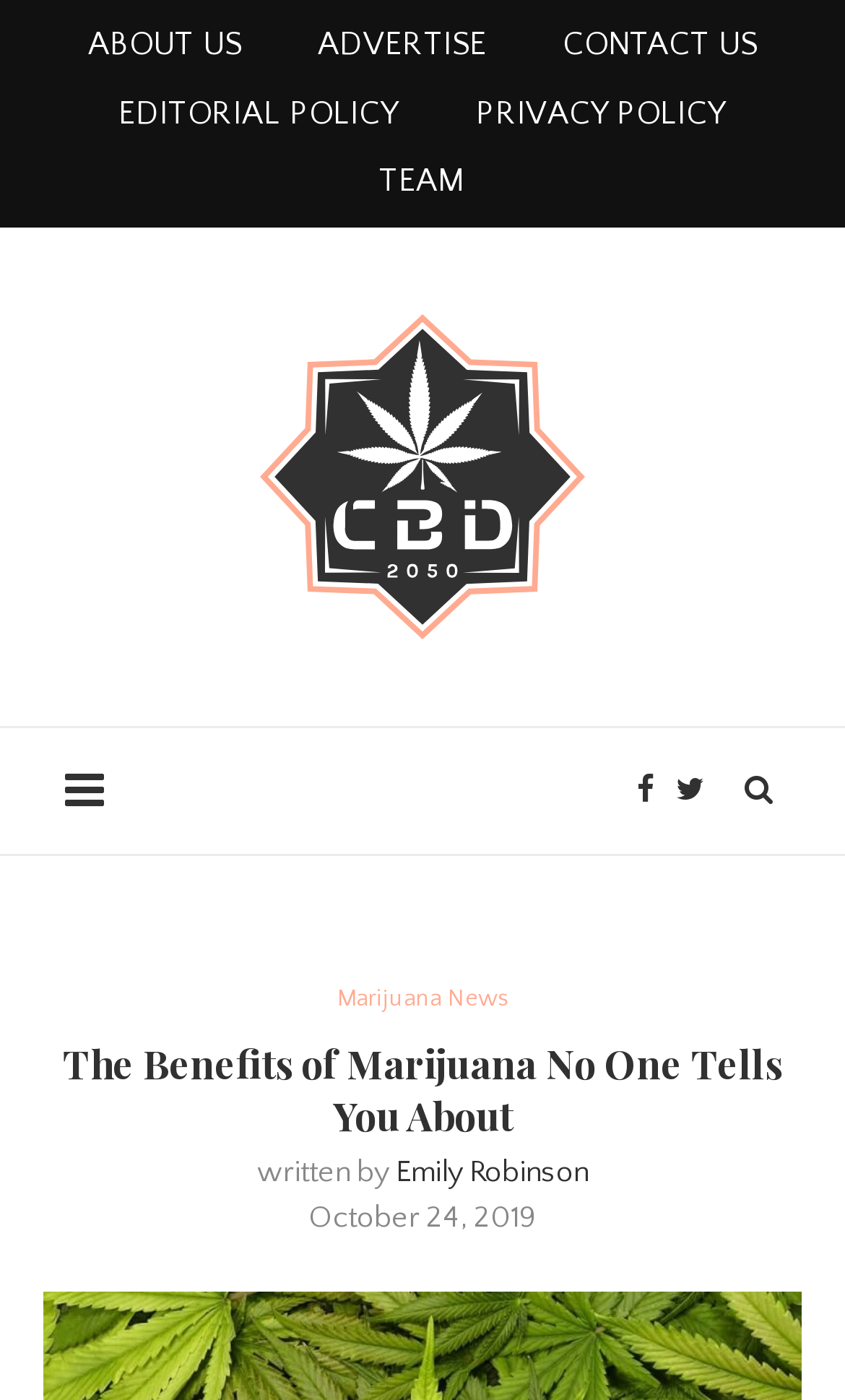Using the given element description, provide the bounding box coordinates (top-left x, top-left y, bottom-right x, bottom-right y) for the corresponding UI element in the screenshot: alt="CBD 2050"

[0.308, 0.224, 0.692, 0.456]